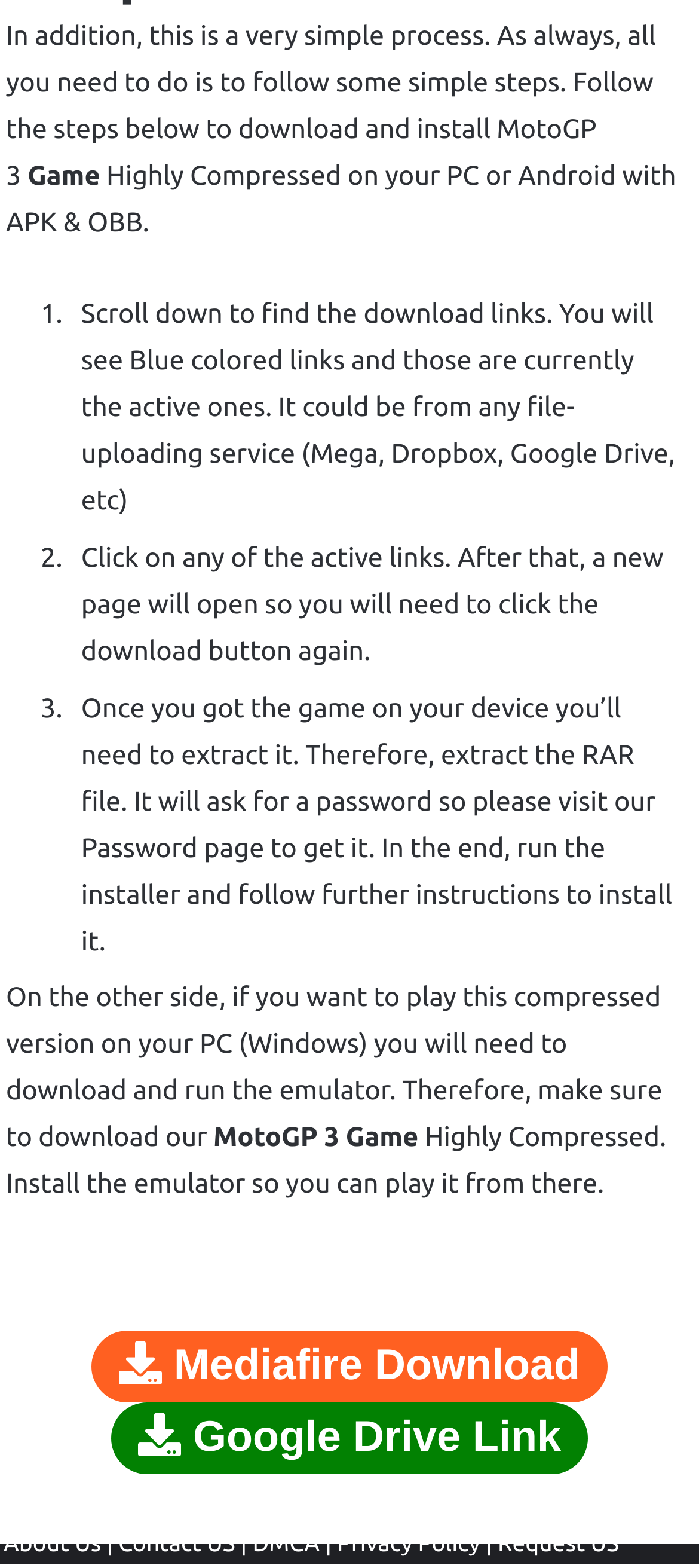Provide a short answer to the following question with just one word or phrase: What is required to play the game on PC?

Emulator